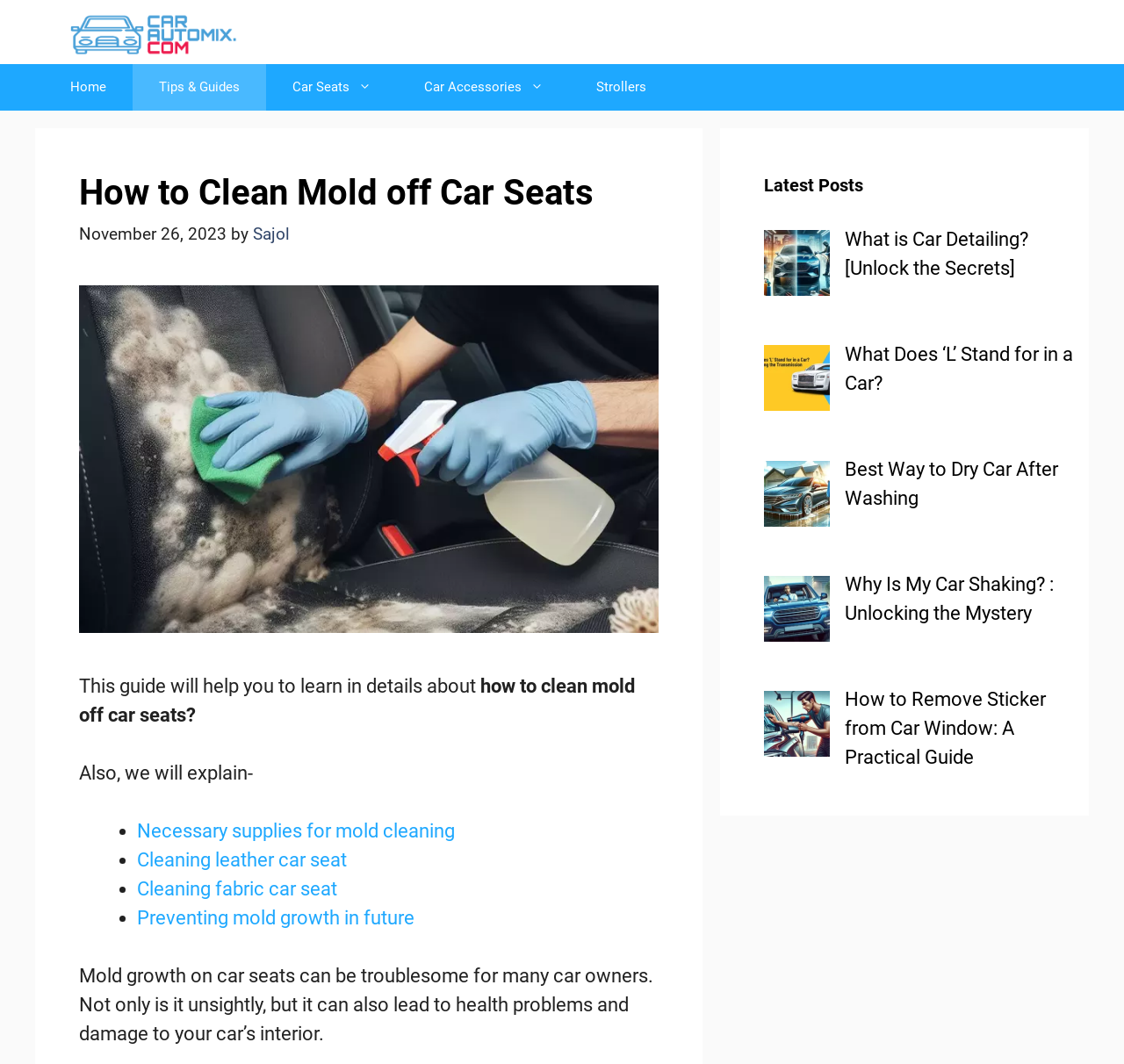Show me the bounding box coordinates of the clickable region to achieve the task as per the instruction: "Check the 'Latest Posts' section".

[0.68, 0.162, 0.957, 0.186]